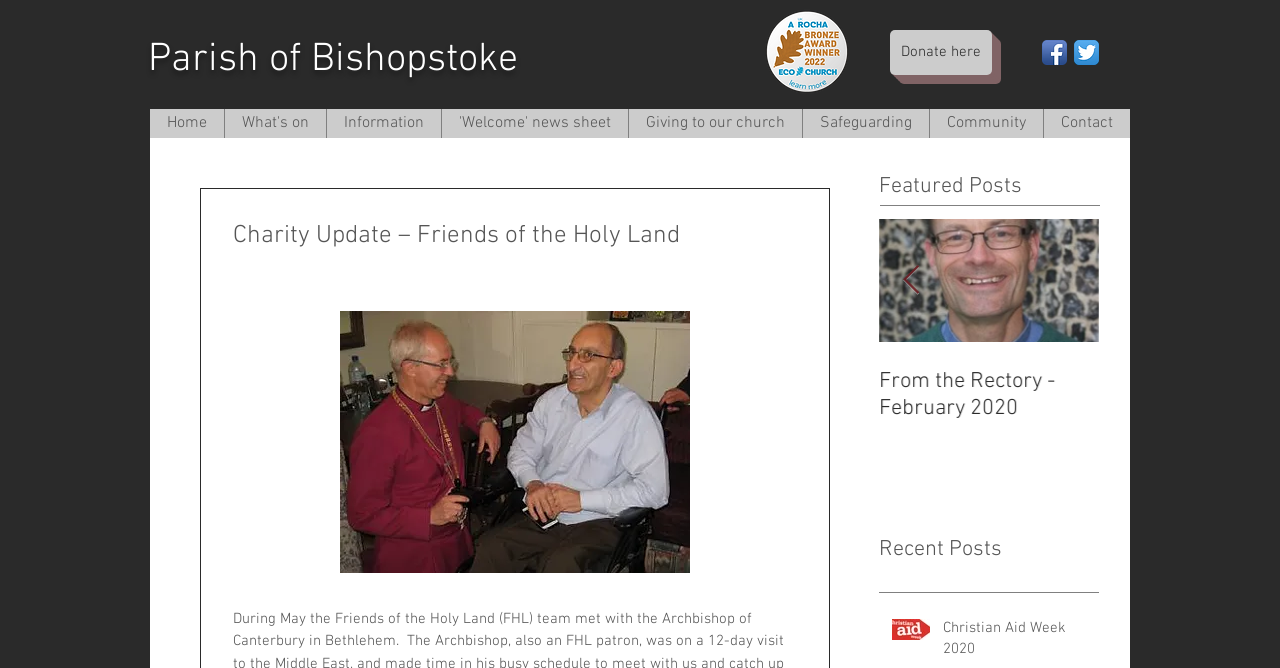What social media platforms are available?
Using the image, respond with a single word or phrase.

Facebook, Twitter